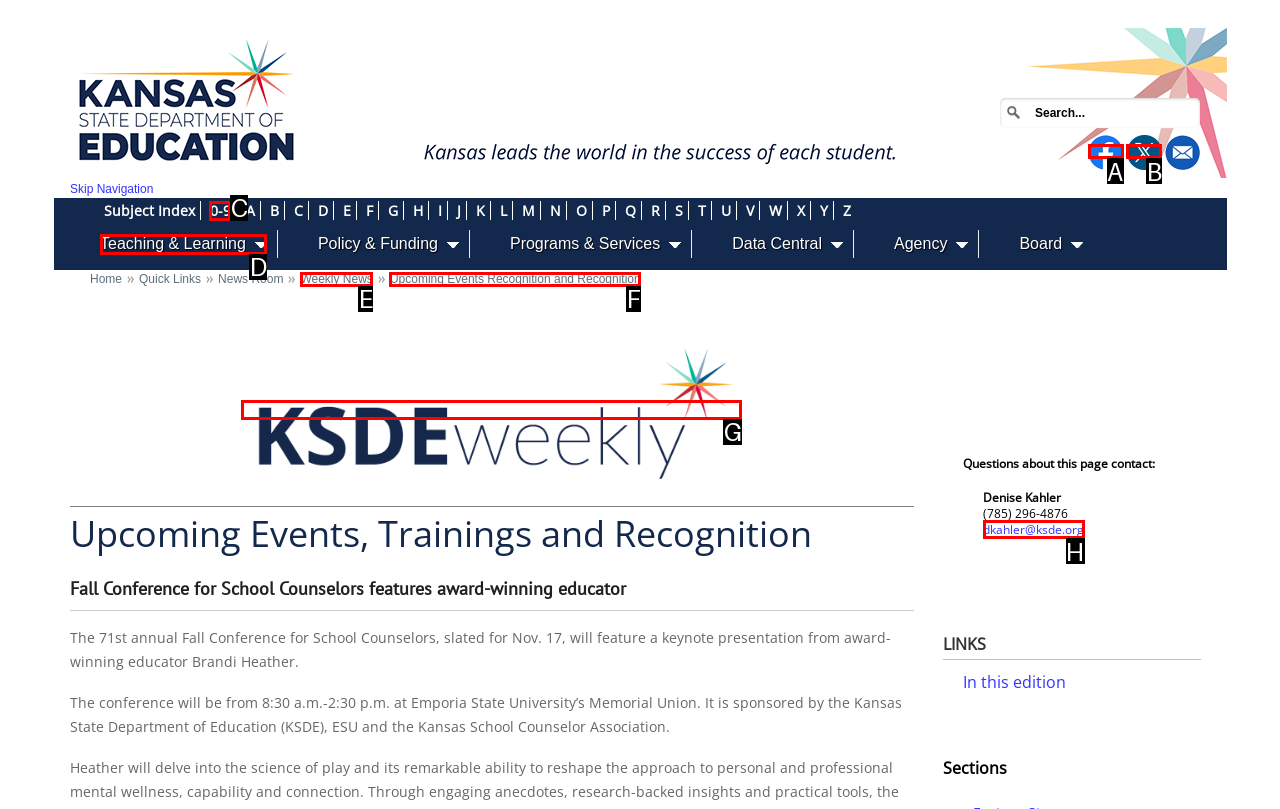Determine the letter of the element I should select to fulfill the following instruction: Email Denise Kahler. Just provide the letter.

H